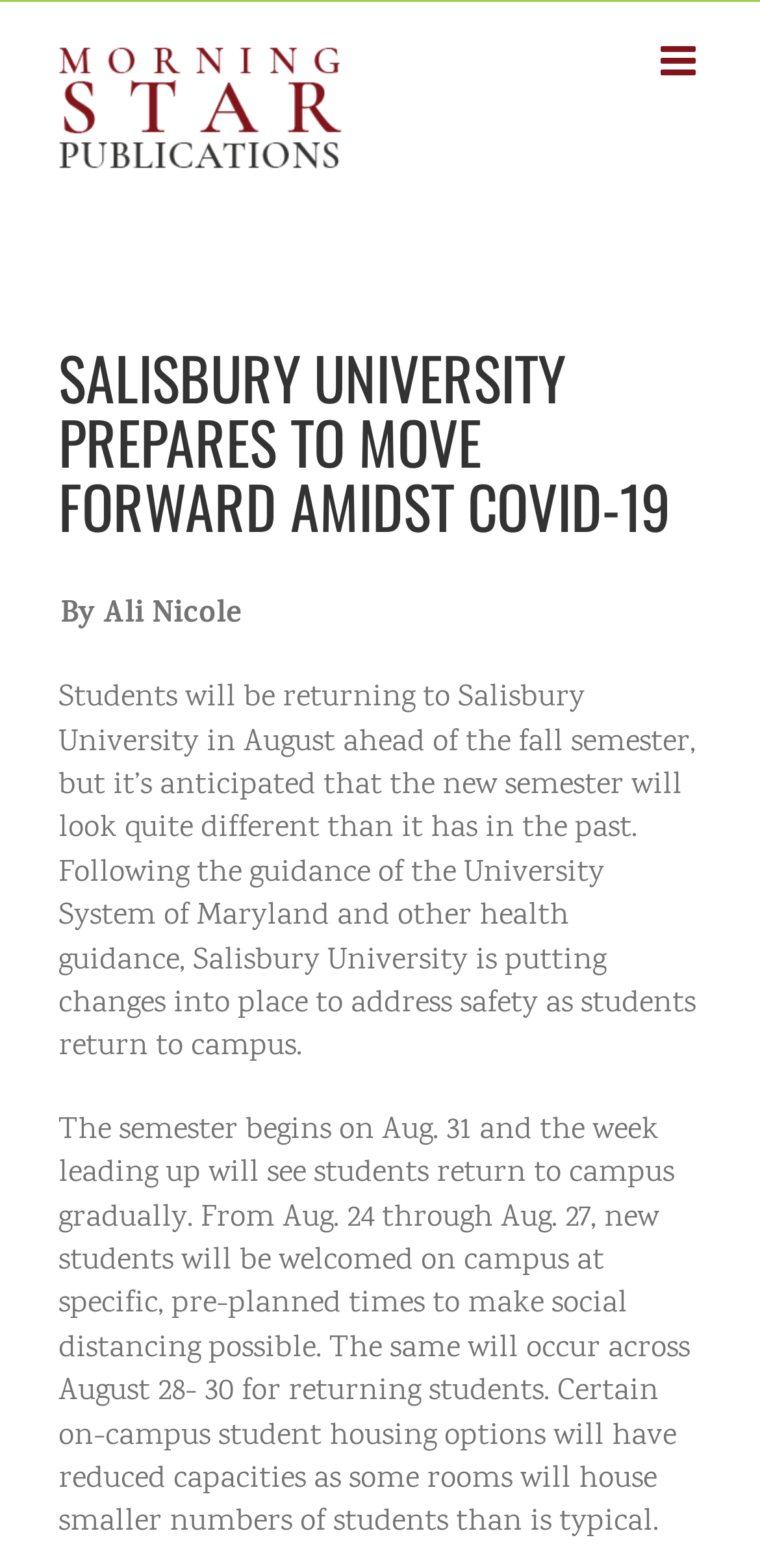What is the purpose of the new student welcome?
Kindly give a detailed and elaborate answer to the question.

The article states that new students will be welcomed on campus at specific, pre-planned times from August 24 to 27 to make social distancing possible, implying that the purpose of this welcome is to maintain social distancing.